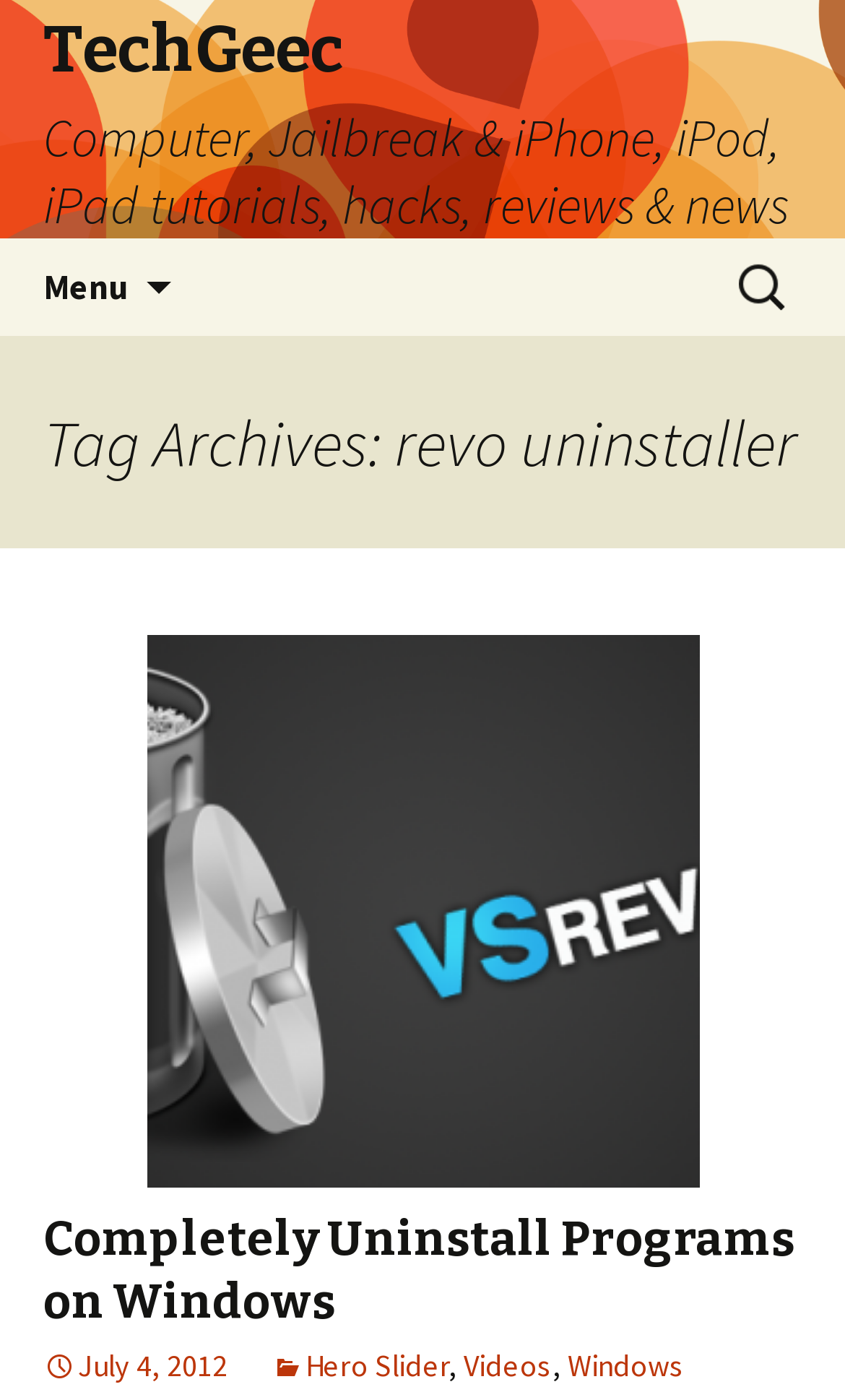Give a succinct answer to this question in a single word or phrase: 
What is the website's main topic?

Tech and iPhone tutorials